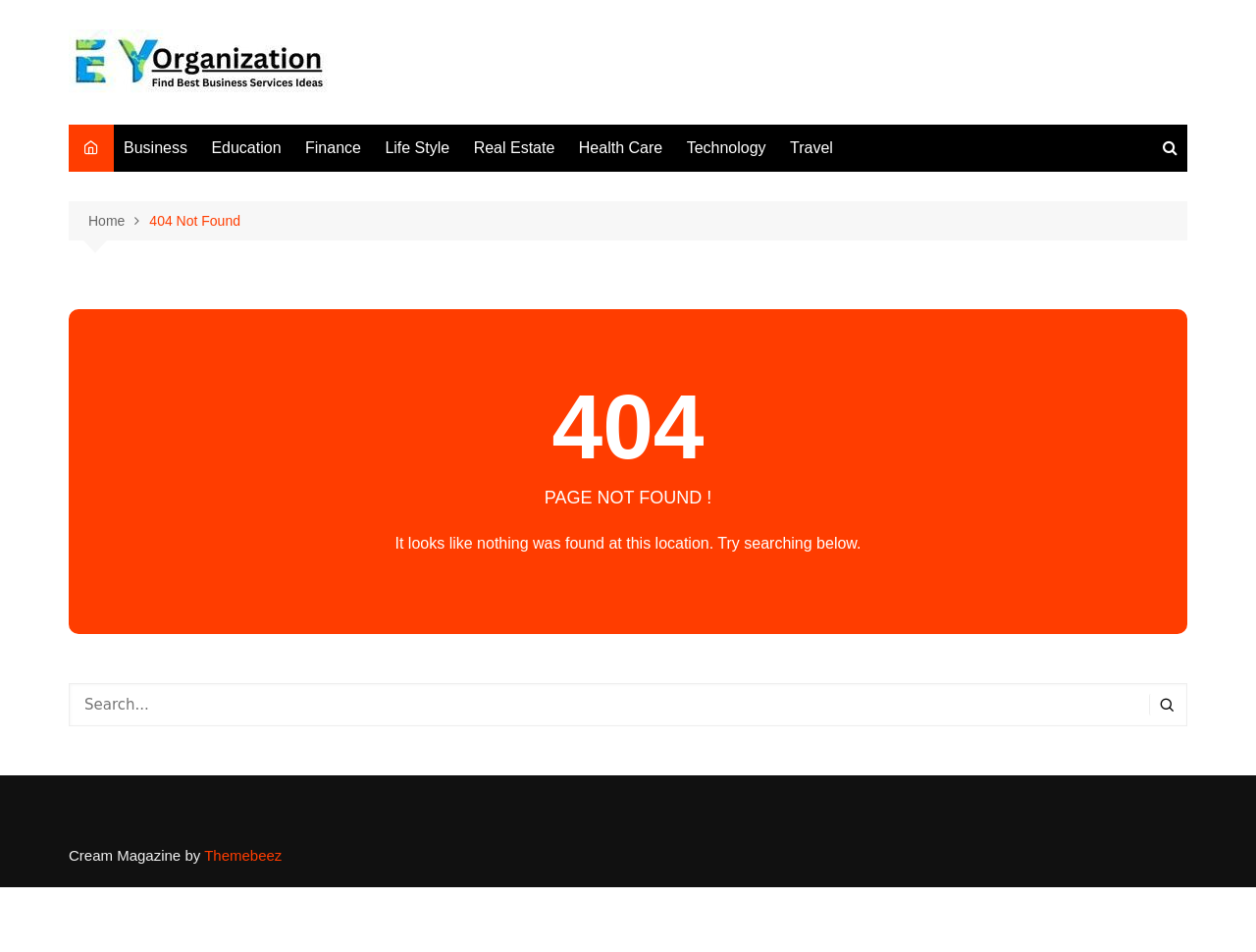What is the error code displayed?
Look at the image and provide a short answer using one word or a phrase.

404